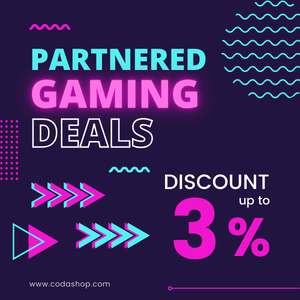What type of shapes are used in the composition?
Using the information from the image, provide a comprehensive answer to the question.

The caption describes the composition as being accentuated with playful geometric shapes in various colors, including arrows and wavy lines, adding a dynamic element to the design.